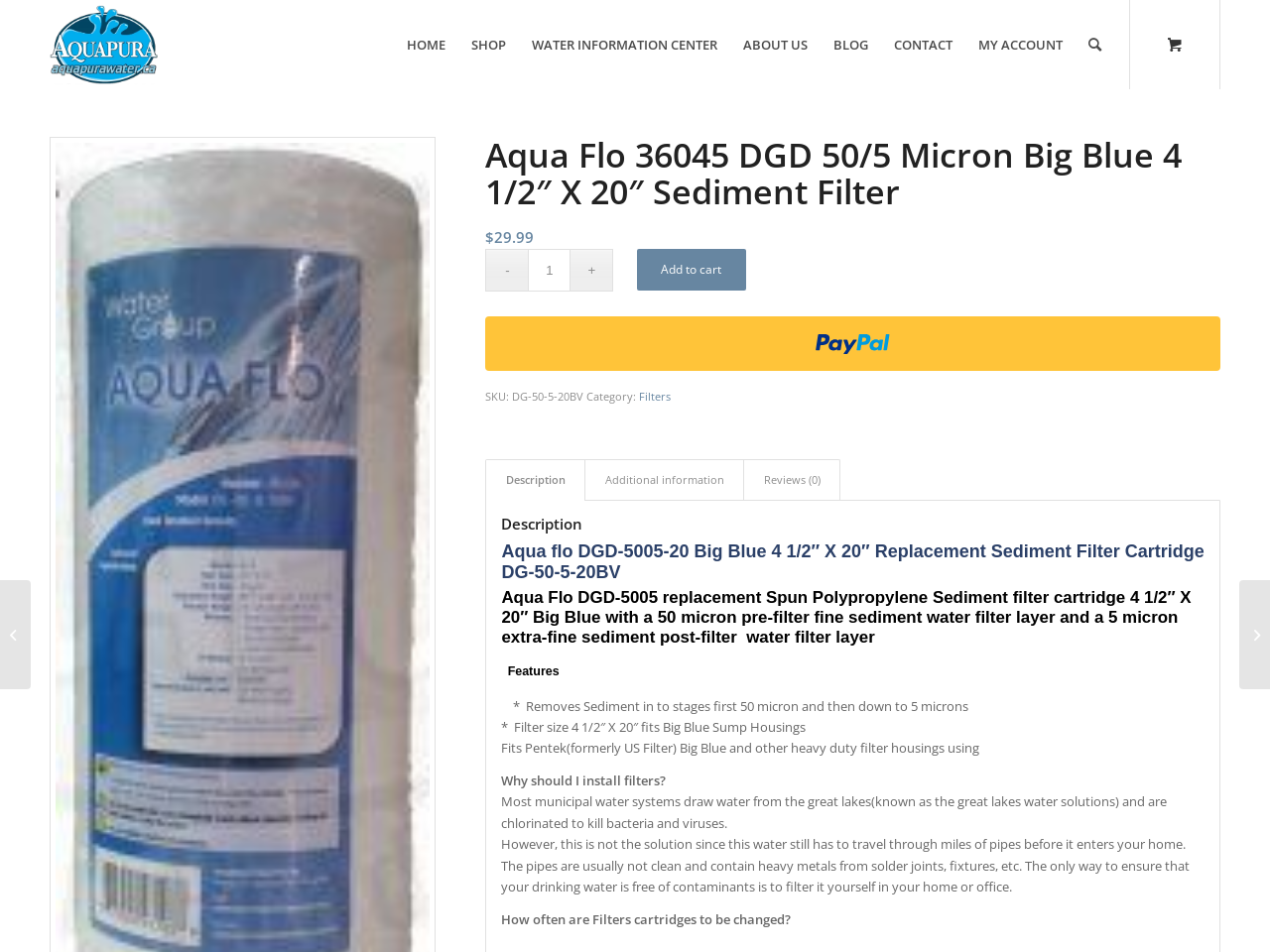Please answer the following question using a single word or phrase: What is the function of the '-' button on the product page?

Decrease quantity